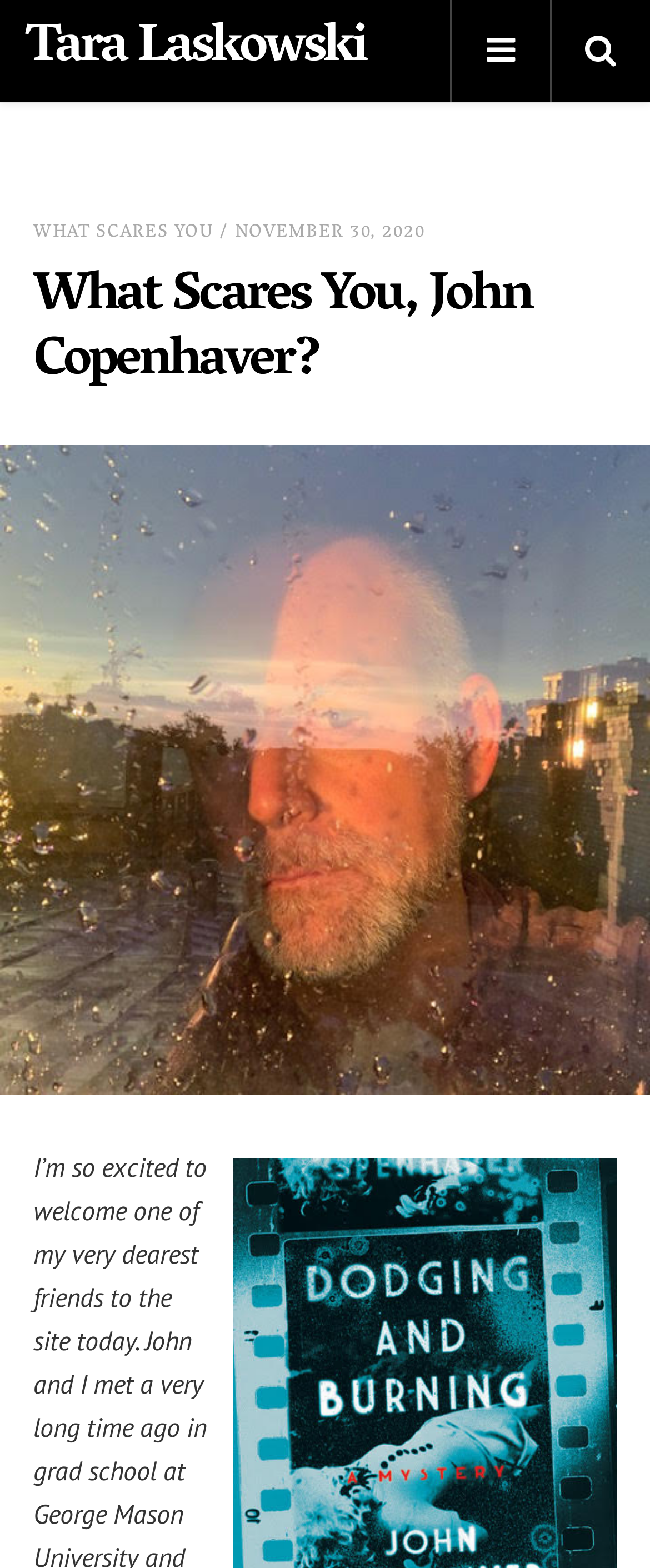Determine the primary headline of the webpage.

What Scares You, John Copenhaver?